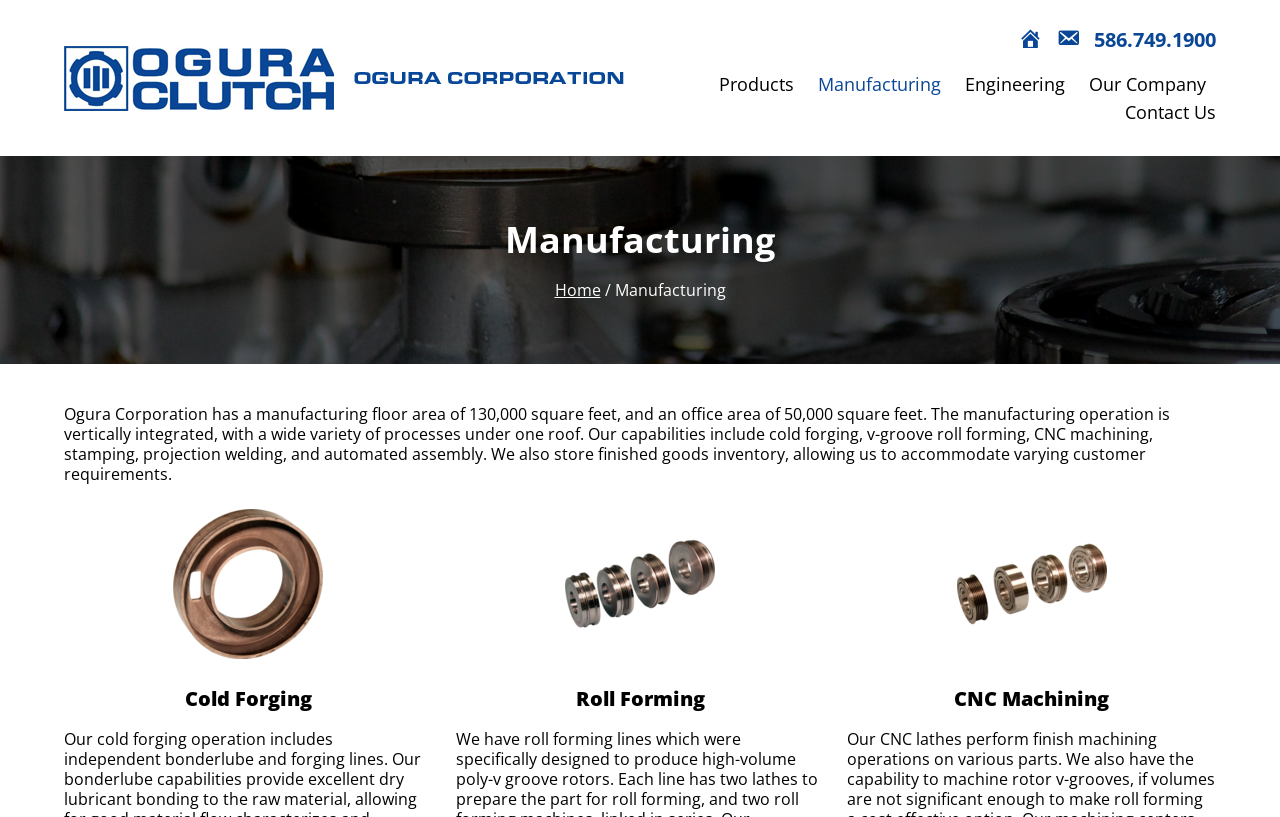Determine the bounding box coordinates of the region to click in order to accomplish the following instruction: "Click on the 'Home' link". Provide the coordinates as four float numbers between 0 and 1, specifically [left, top, right, bottom].

[0.795, 0.037, 0.814, 0.062]